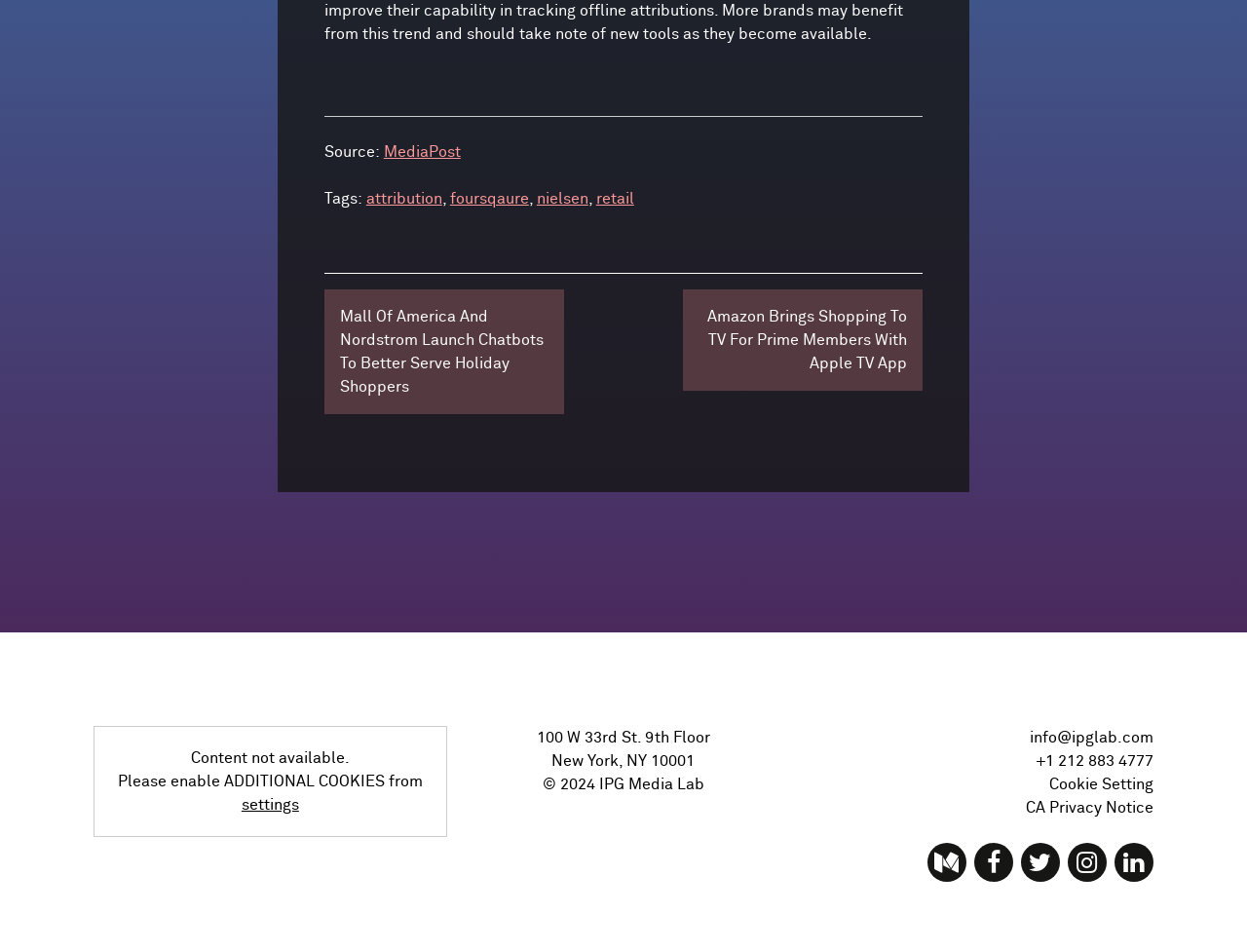Identify the bounding box coordinates of the section that should be clicked to achieve the task described: "Click on the 'attribution' tag".

[0.294, 0.201, 0.355, 0.217]